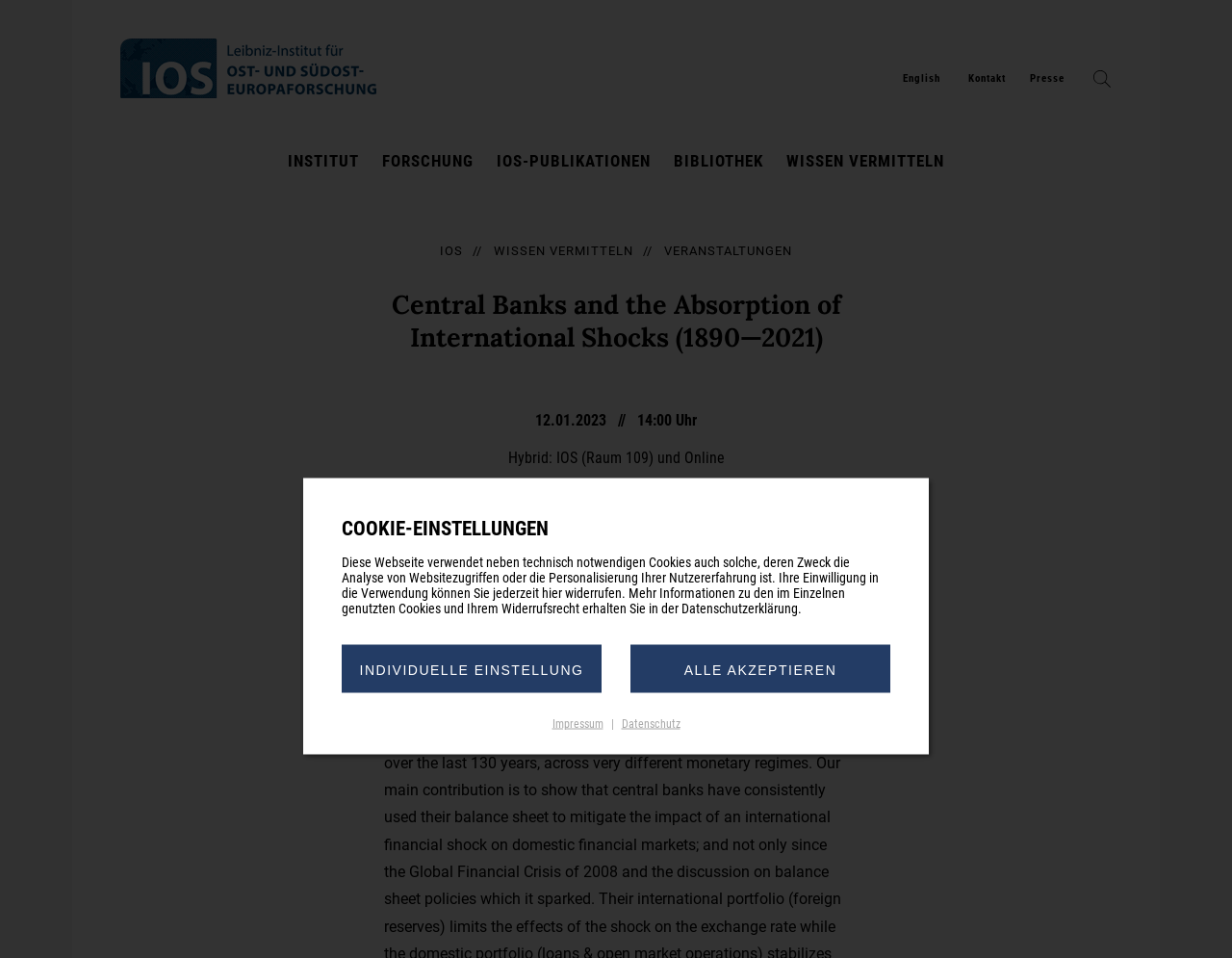Offer a comprehensive description of the webpage’s content and structure.

The webpage appears to be a event page for a seminar titled "Central Banks and the Absorption of International Shocks (1890—2021)" at the Leibniz-Institut für Ost- und Südosteuropaforschung - IOS Regensburg. 

At the top left, there is a link to the institute's homepage. To the right of it, there are language options, including "English", and other links to "Kontakt", "Presse", and a search button. 

Below these links, there are five buttons: "INSTITUT", "FORSCHUNG", "IOS-PUBLIKATIONEN", "BIBLIOTHEK", and "WISSEN VERMITTELN". The "WISSEN VERMITTELN" button has three sub-links: "IOS", "WISSEN VERMITTELN", and "VERANSTALTUNGEN".

The main content of the page is a seminar announcement, which includes the title, date "12.01.2023", time "14:00 Uhr", location "Hybrid: IOS (Raum 109) und Online", and a description of the seminar series. The seminar is part of the "Research Seminar Series" of the IOS Economics Department, and the speaker is Matthias Morys from York.

At the bottom of the page, there is a section about cookie settings, which includes a heading, a paragraph of text, and two buttons: "INDIVIDUELLE EINSTELLUNG" and "ALLE AKZEPTIEREN". Below this section, there are links to "Impressum" and "Datenschutz", separated by a vertical bar.